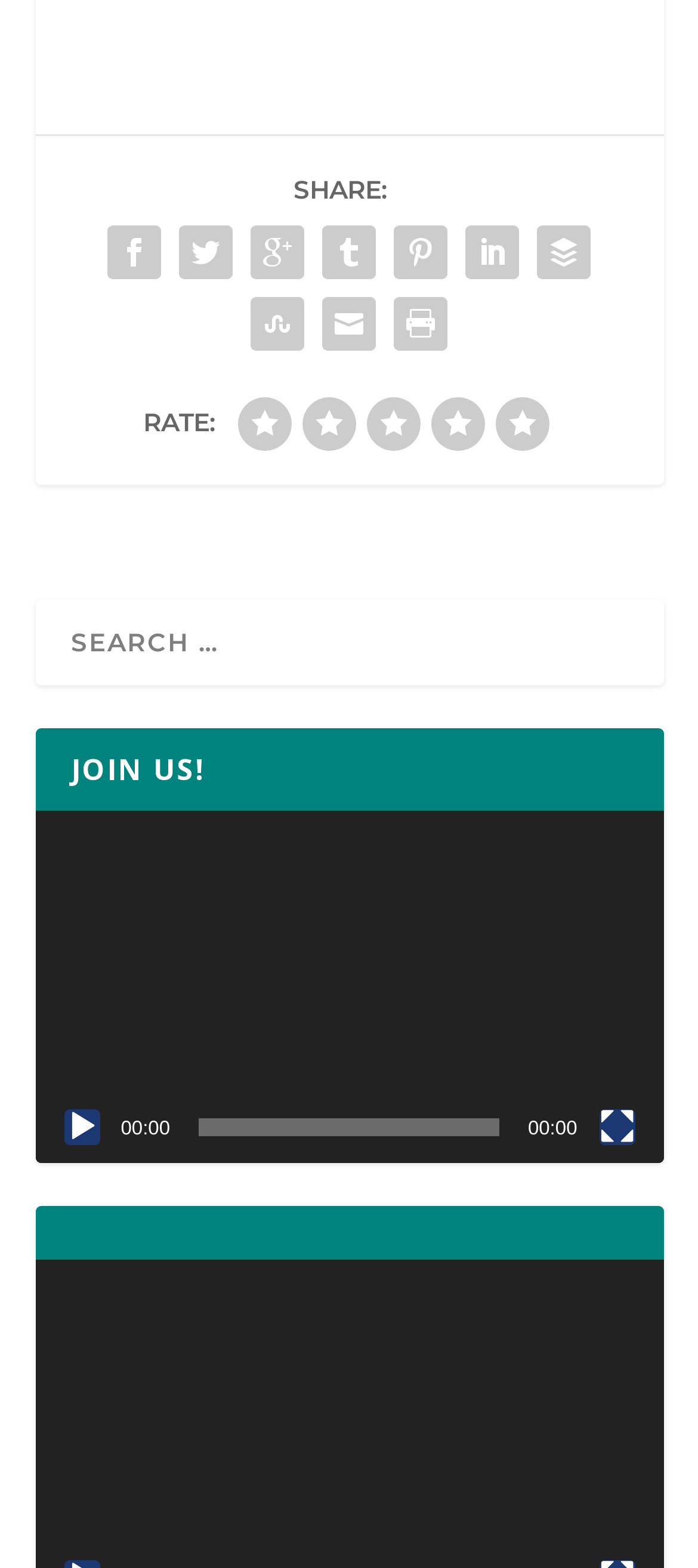Please locate the bounding box coordinates of the region I need to click to follow this instruction: "Search for a video".

[0.05, 0.382, 0.95, 0.437]